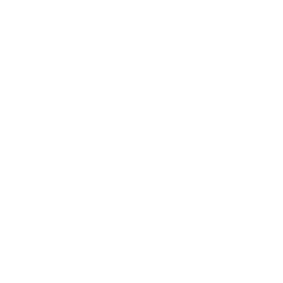Using the image as a reference, answer the following question in as much detail as possible:
What is the purpose of the product?

The product, IMR 4227 Smokeless Powder, is used in reloading ammunition, which is evident from the context of the image and the description of the product, indicating its purpose is to facilitate the reloading process for shooting enthusiasts and reloaders.